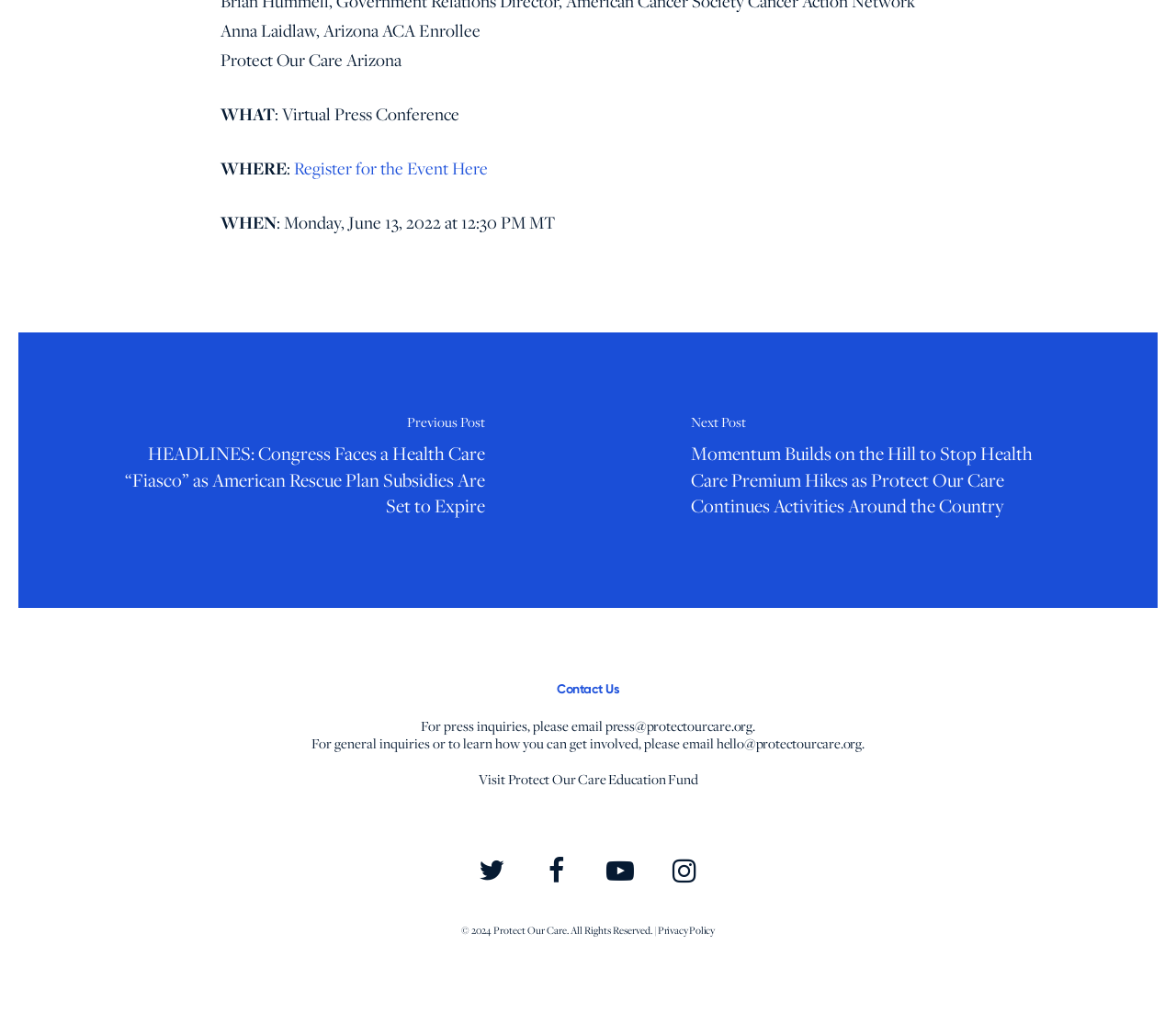Please locate the bounding box coordinates of the element's region that needs to be clicked to follow the instruction: "Register for the virtual press conference". The bounding box coordinates should be provided as four float numbers between 0 and 1, i.e., [left, top, right, bottom].

[0.25, 0.153, 0.415, 0.176]